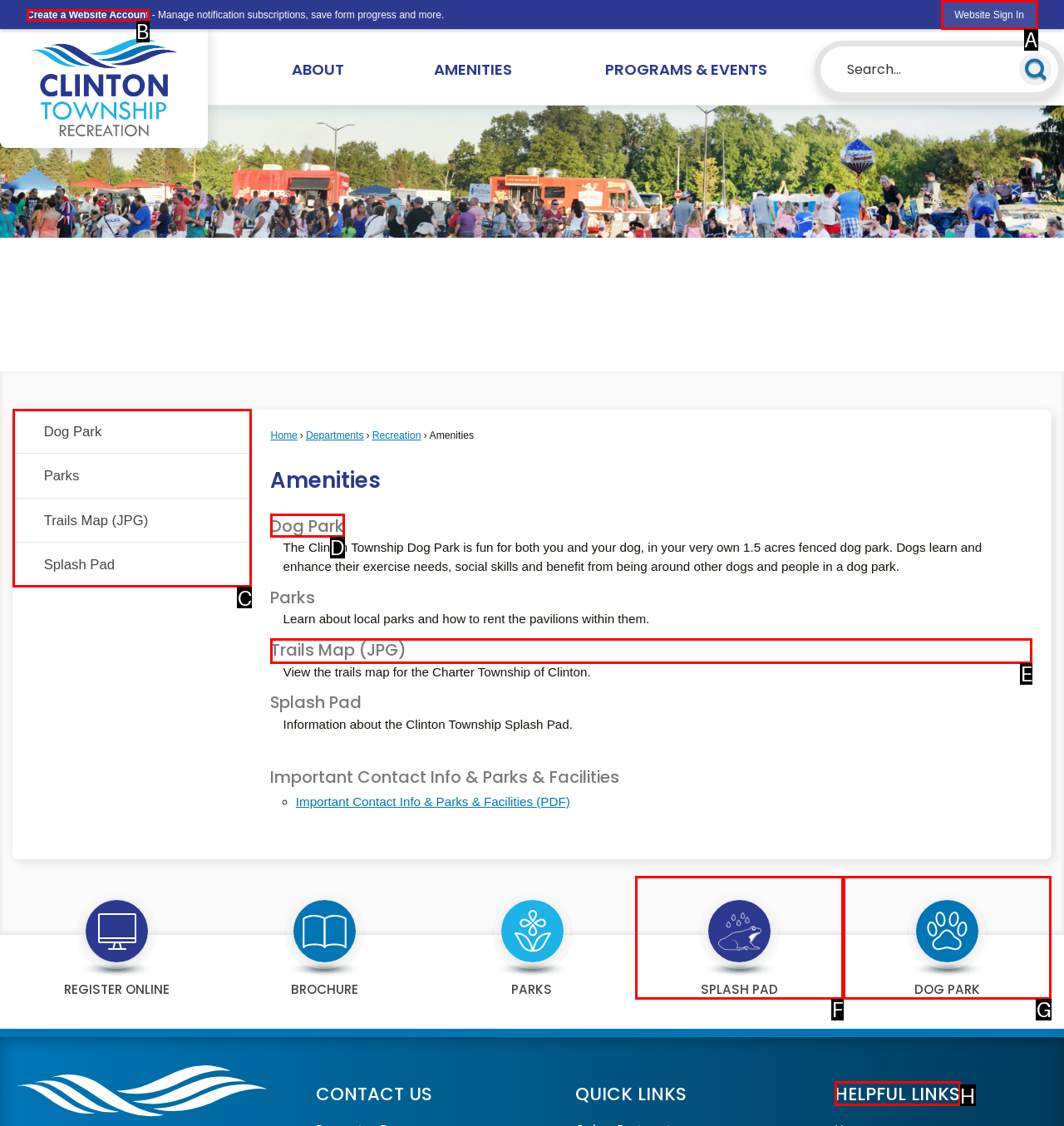Tell me which one HTML element I should click to complete this task: View the trails map Answer with the option's letter from the given choices directly.

E